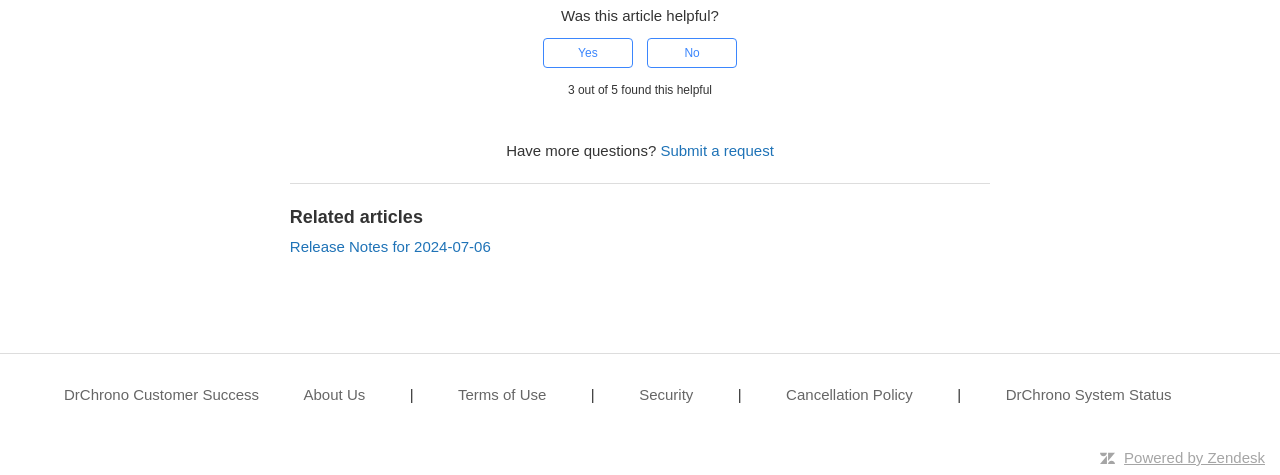Locate the bounding box coordinates of the segment that needs to be clicked to meet this instruction: "View related article 'Release Notes for 2024-07-06'".

[0.226, 0.501, 0.383, 0.536]